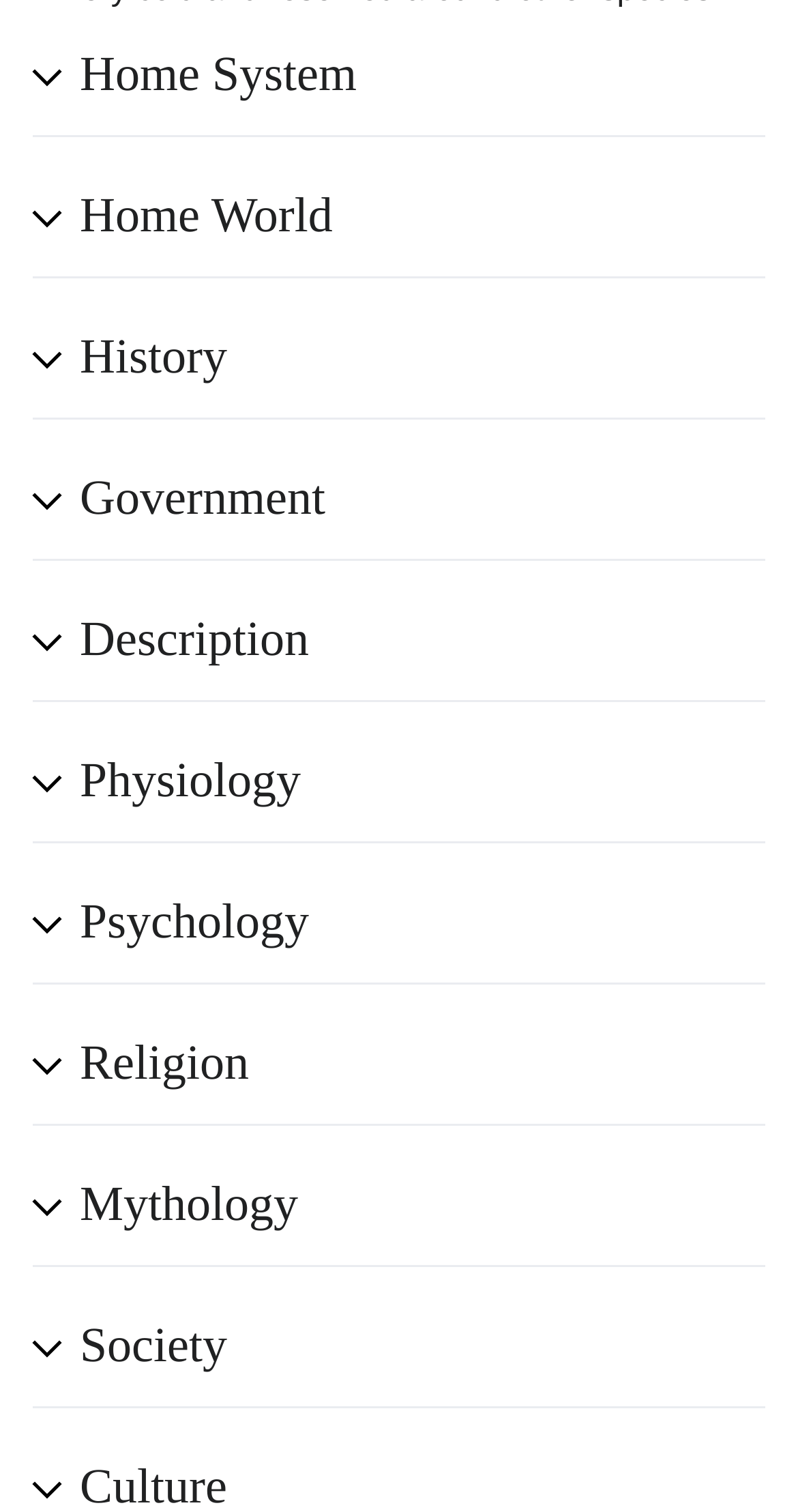Please indicate the bounding box coordinates of the element's region to be clicked to achieve the instruction: "Explore Physiology". Provide the coordinates as four float numbers between 0 and 1, i.e., [left, top, right, bottom].

[0.1, 0.497, 0.959, 0.54]